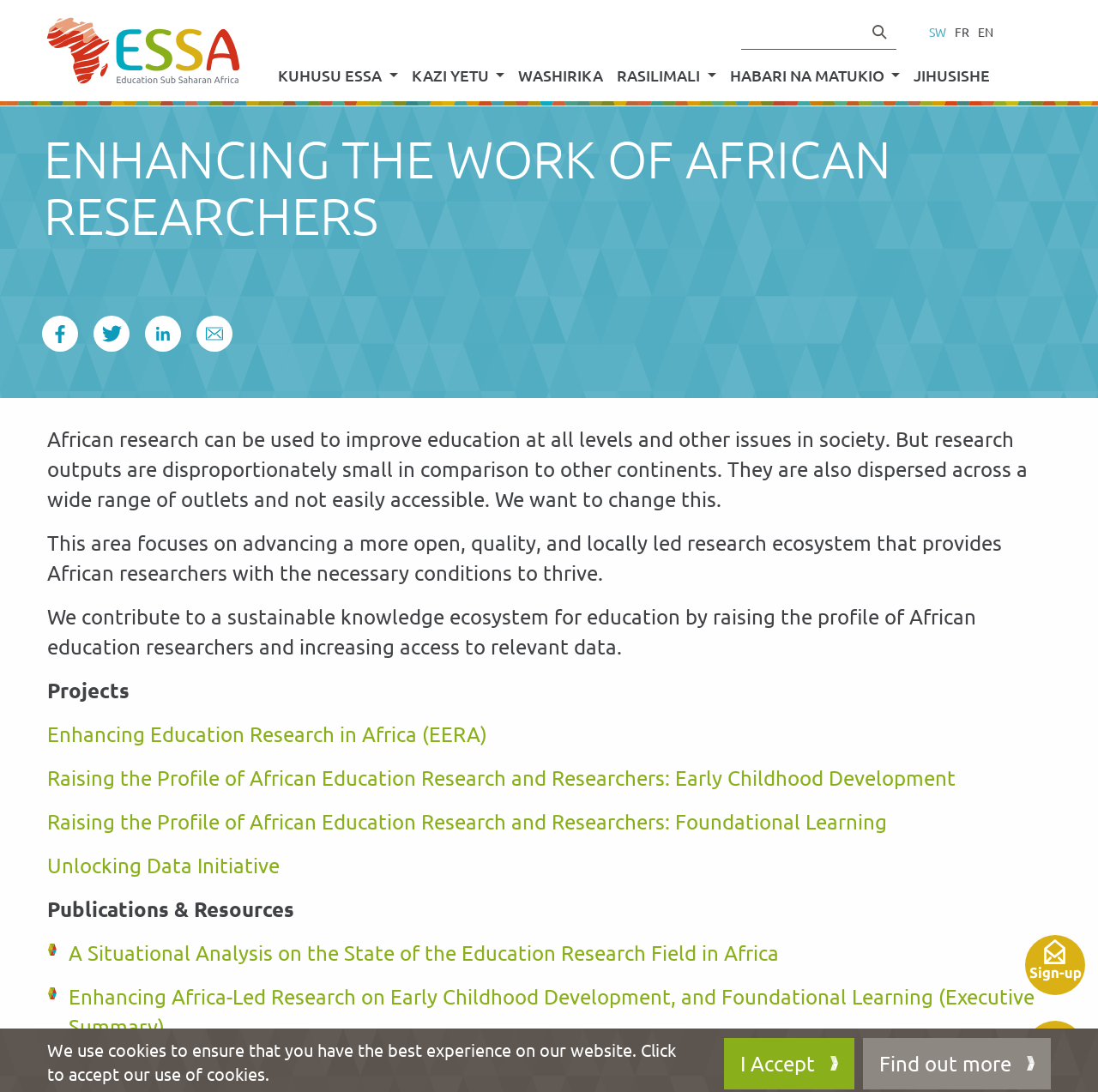Find the bounding box coordinates of the clickable element required to execute the following instruction: "Read the publication A Situational Analysis on the State of the Education Research Field in Africa". Provide the coordinates as four float numbers between 0 and 1, i.e., [left, top, right, bottom].

[0.062, 0.861, 0.709, 0.884]